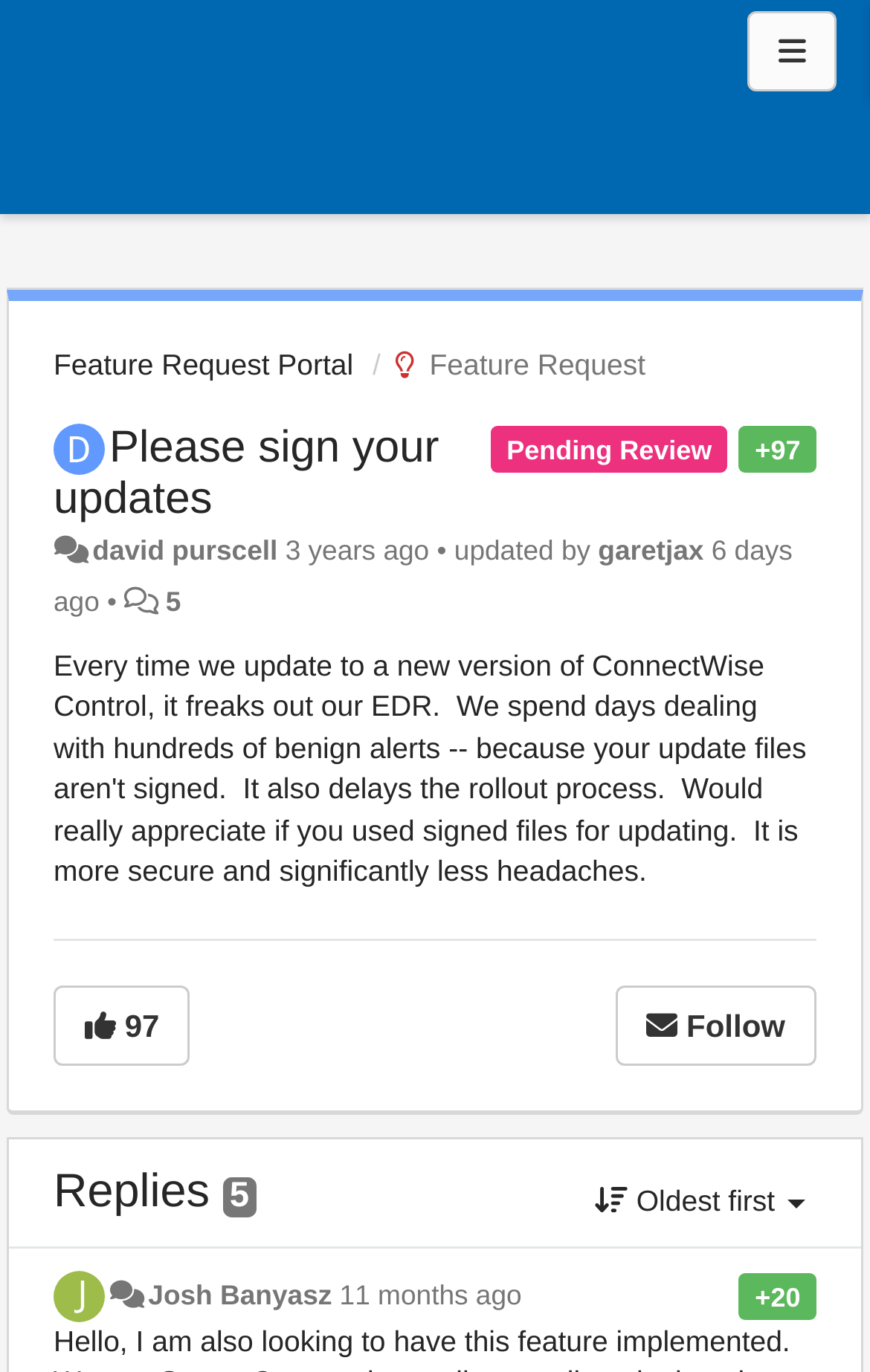Using the format (top-left x, top-left y, bottom-right x, bottom-right y), and given the element description, identify the bounding box coordinates within the screenshot: Follow

[0.707, 0.718, 0.938, 0.777]